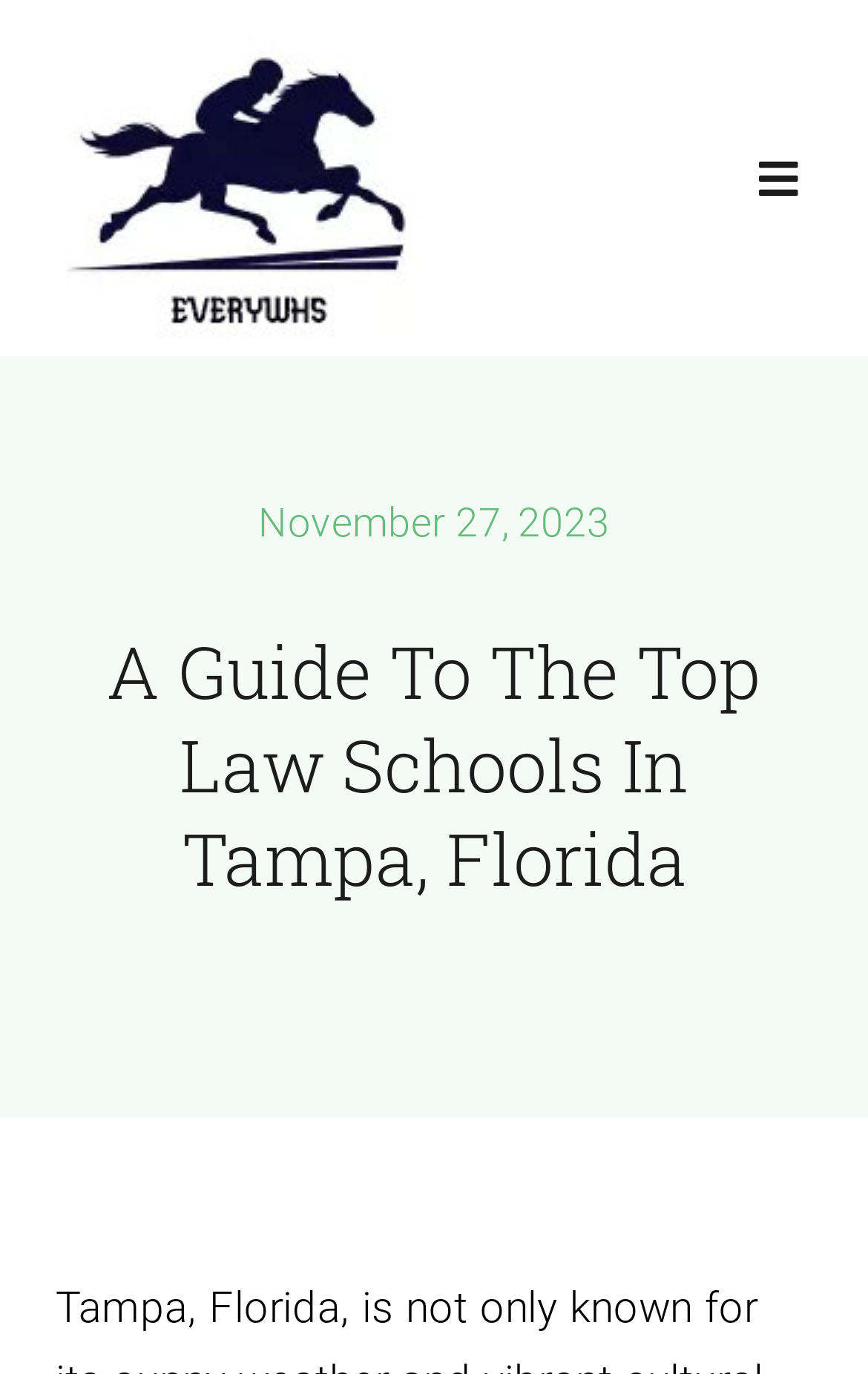Please find the bounding box coordinates in the format (top-left x, top-left y, bottom-right x, bottom-right y) for the given element description. Ensure the coordinates are floating point numbers between 0 and 1. Description: News

[0.0, 0.531, 1.0, 0.637]